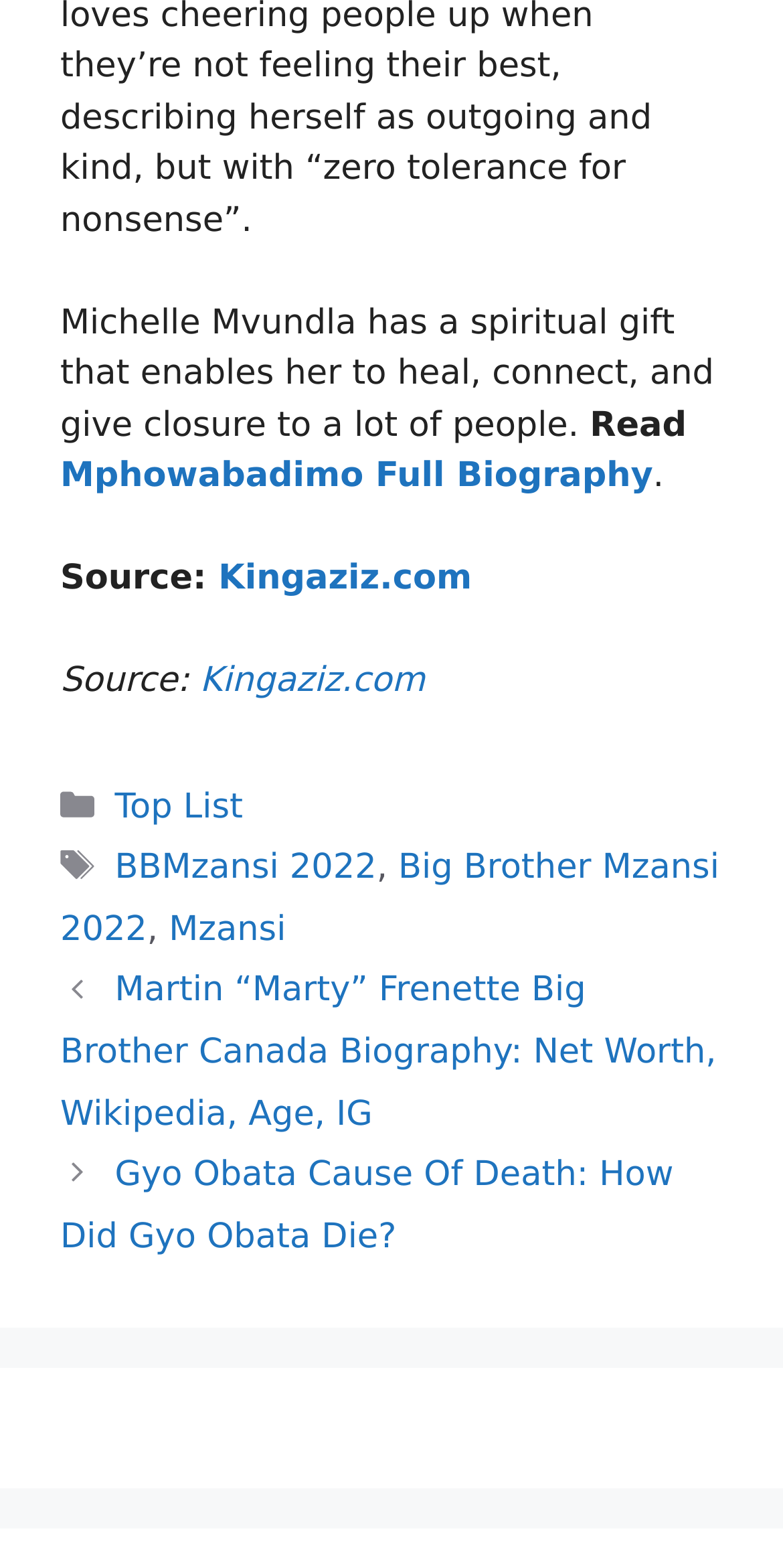Identify the bounding box coordinates for the region to click in order to carry out this instruction: "View posts". Provide the coordinates using four float numbers between 0 and 1, formatted as [left, top, right, bottom].

[0.077, 0.613, 0.923, 0.809]